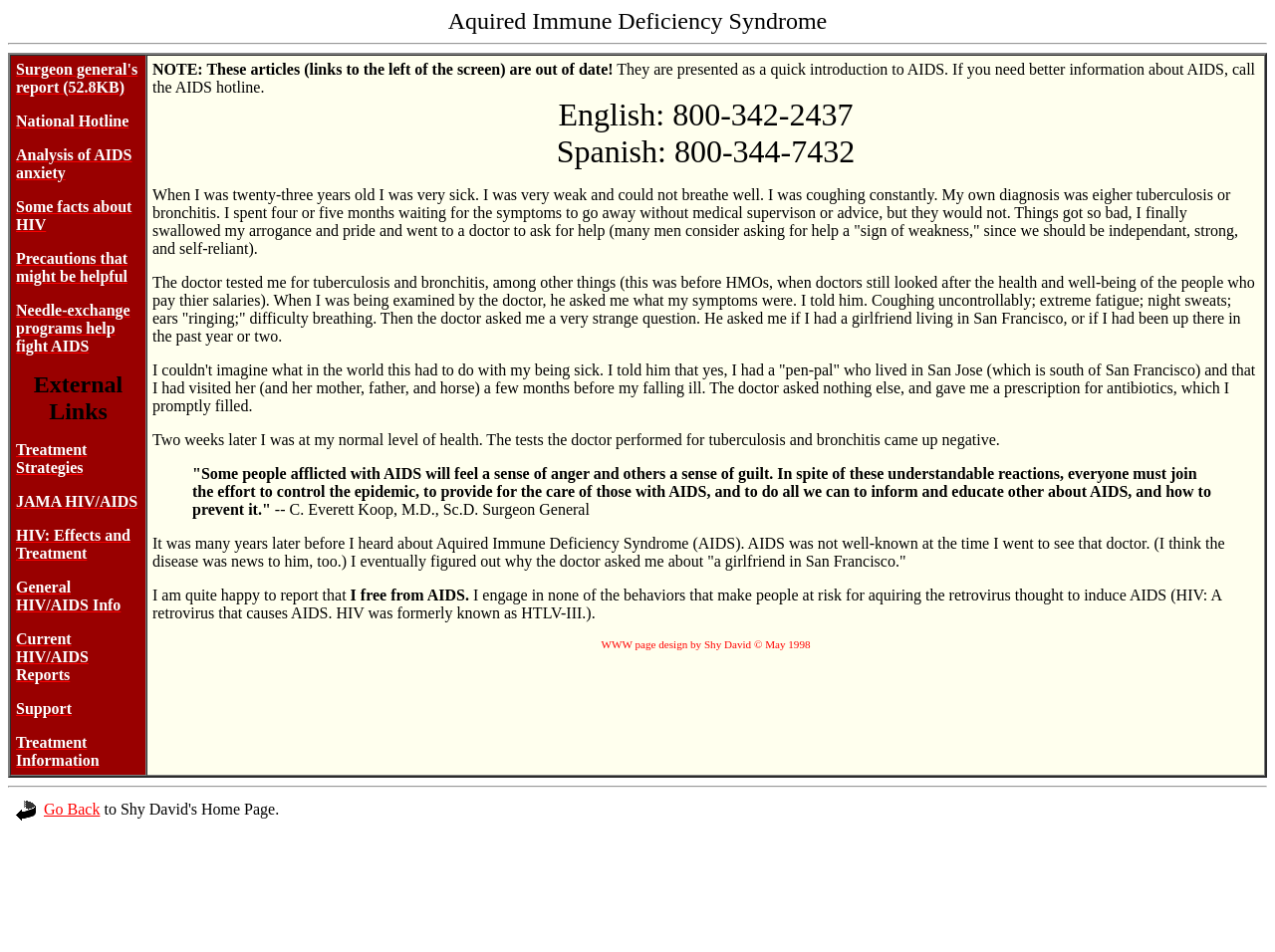Describe all the key features and sections of the webpage thoroughly.

The webpage is about Acquired Immune Deficiency Syndrome (AIDS). At the top, there is a horizontal separator. Below the separator, there is a table with a single row and two grid cells. The first grid cell contains a list of links to various articles and resources related to AIDS, including the Surgeon General's report, National Hotline, and Treatment Strategies. These links are stacked vertically, with the topmost link being "Surgeon general's report" and the bottommost link being "Treatment Information".

To the right of the list of links, there is a block of text that appears to be a personal anecdote about the author's experience with illness and their eventual discovery of AIDS. The text is divided into several paragraphs, with a blockquote in the middle that contains a quote from C. Everett Koop, M.D., Sc.D., the Surgeon General. The text also mentions the author's relief at not having AIDS and their lack of engagement in risky behaviors.

At the very bottom of the page, there is another horizontal separator, followed by a "Go Back" link with a small image to its right.